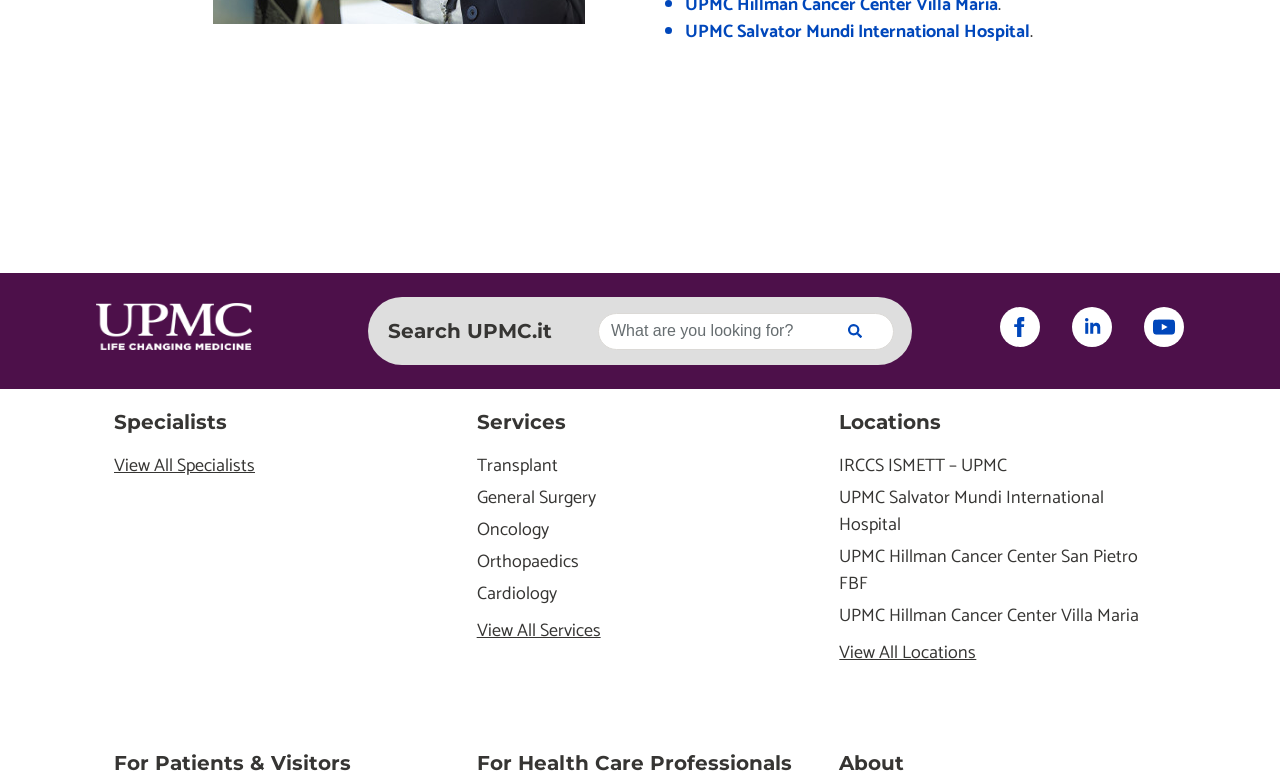Find the bounding box coordinates of the element I should click to carry out the following instruction: "Expand Why Us menu".

None